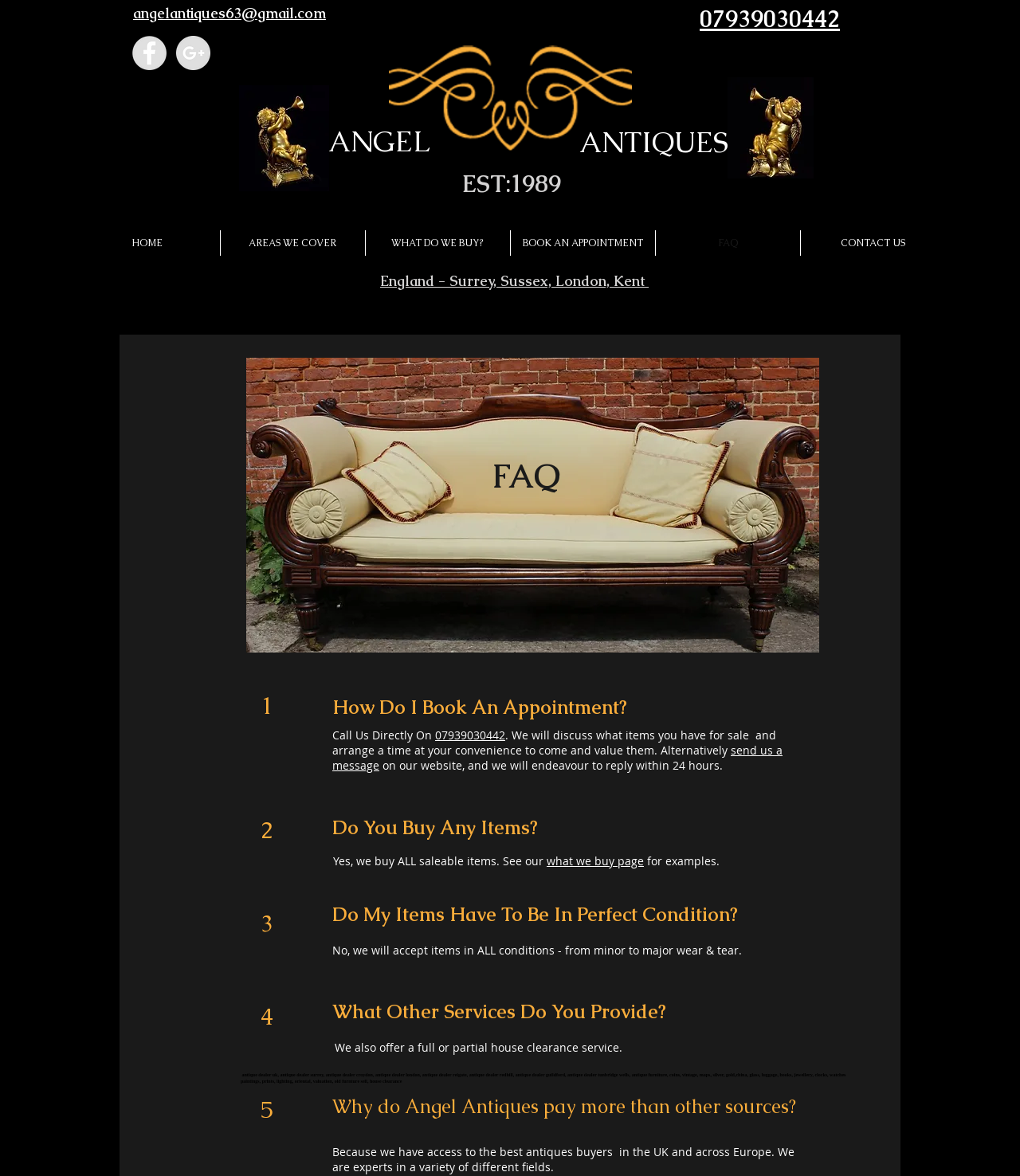Provide the bounding box coordinates, formatted as (top-left x, top-left y, bottom-right x, bottom-right y), with all values being floating point numbers between 0 and 1. Identify the bounding box of the UI element that matches the description: AREAS WE COVER

[0.216, 0.196, 0.358, 0.217]